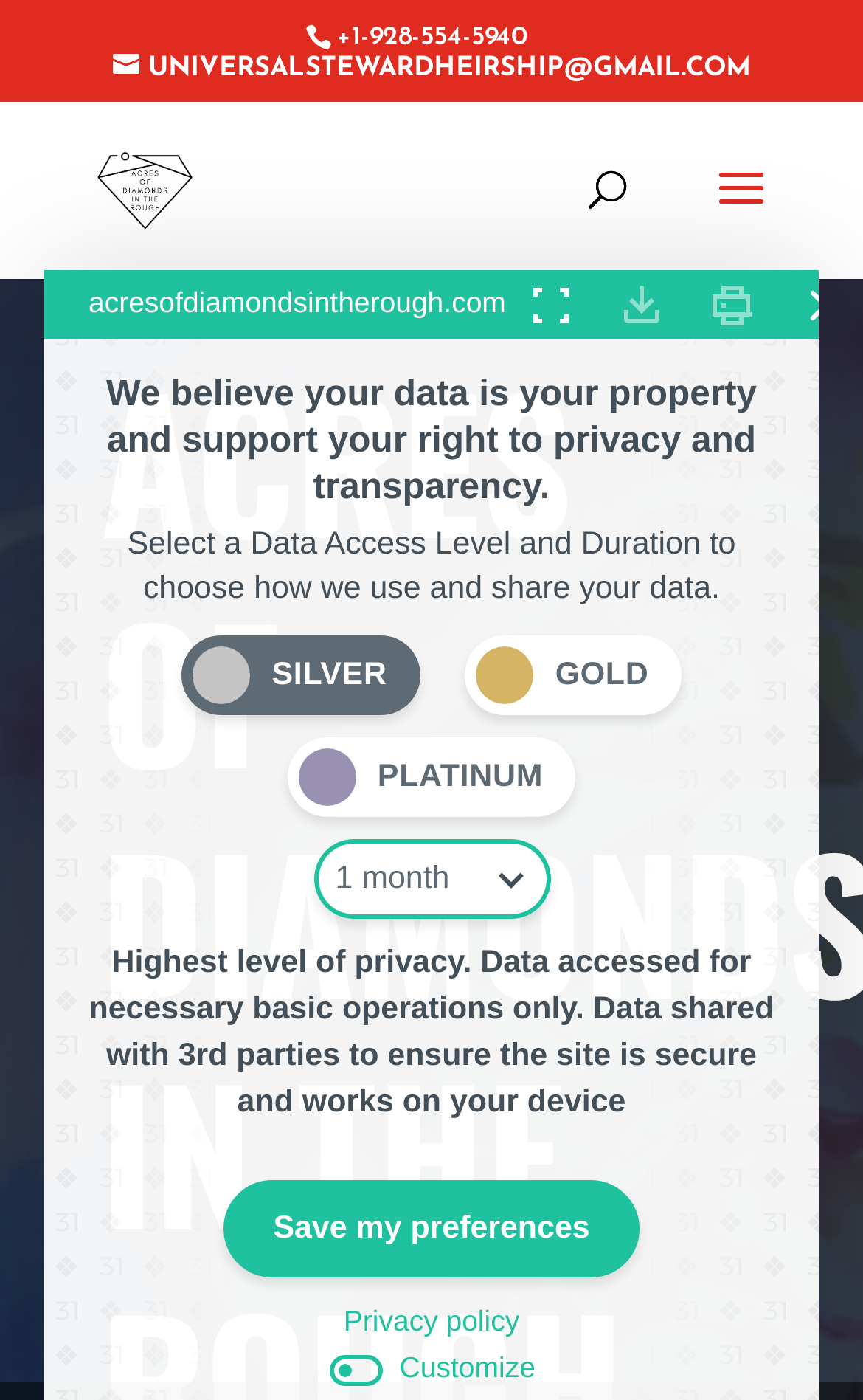Detail the features and information presented on the webpage.

This webpage is titled "Draft New Home Page - Acres of Diamonds in the Rough". At the top, there is a phone number "+1-928-554-5940" and an email address "UNIVERSALSTEWARDHEIRSHIP@GMAIL.COM" displayed prominently. Below these, there is a link to "Acres of Diamonds in the Rough" accompanied by an image. 

To the right of these elements, there is a search bar with a placeholder text "Search for:". Below the search bar, there is a text "acresofdiamondsintherough.com". 

Further down, there are three buttons: "Expand Toggle", "Download Consent" (which is disabled), and "Print Consent" (also disabled). Next to these buttons, there is a "Close Compliance" button. 

The main content of the page starts with a paragraph of text stating that the website believes in users' right to privacy and transparency. Below this, there is another paragraph explaining that users can select a data access level and duration to choose how their data is used and shared. 

Under these paragraphs, there is a radio group with three options: "Silver", "Gold", and "Platinum". Each option has a corresponding label and text. 

To the right of the radio group, there is a combo box. Below the combo box, there is a section of text explaining the "Highest level of privacy" option, which includes details about data access and sharing. 

At the bottom of the page, there are three buttons: "Save my preferences", "Customize", and "Privacy policy".